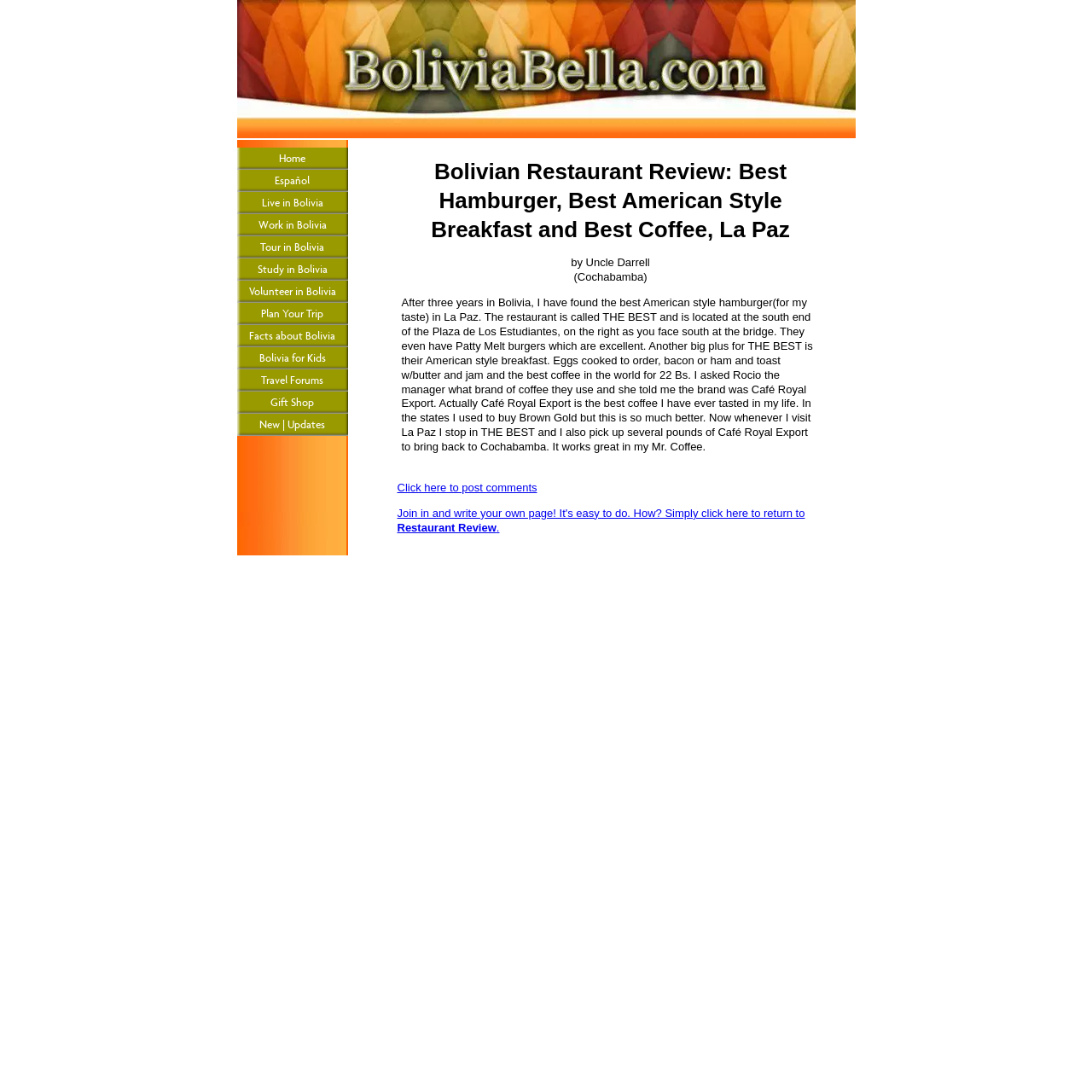Please specify the bounding box coordinates of the clickable region necessary for completing the following instruction: "Read more about restaurant review". The coordinates must consist of four float numbers between 0 and 1, i.e., [left, top, right, bottom].

[0.368, 0.271, 0.744, 0.415]